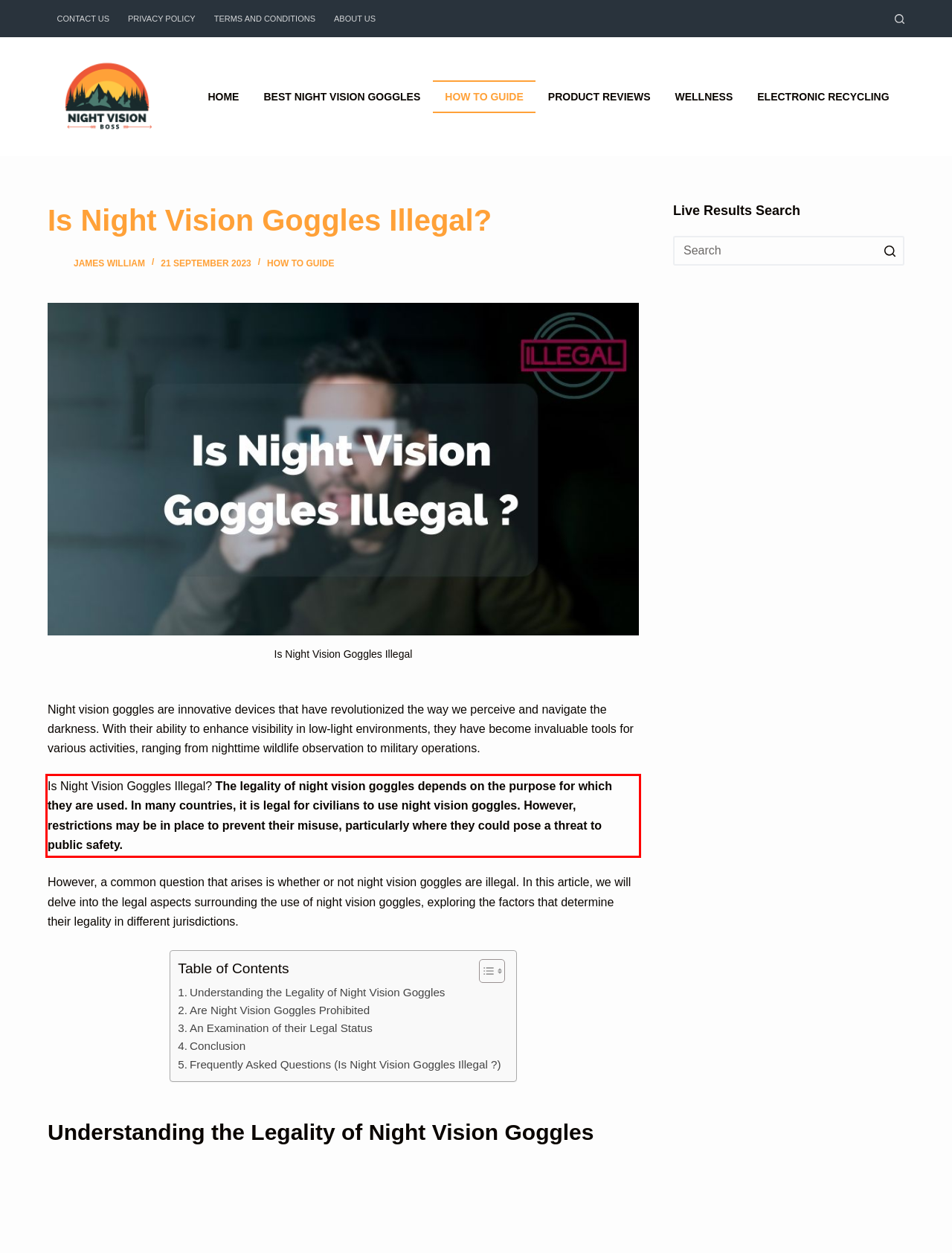Review the screenshot of the webpage and recognize the text inside the red rectangle bounding box. Provide the extracted text content.

Is Night Vision Goggles Illegal? The legality of night vision goggles depends on the purpose for which they are used. In many countries, it is legal for civilians to use night vision goggles. However, restrictions may be in place to prevent their misuse, particularly where they could pose a threat to public safety.